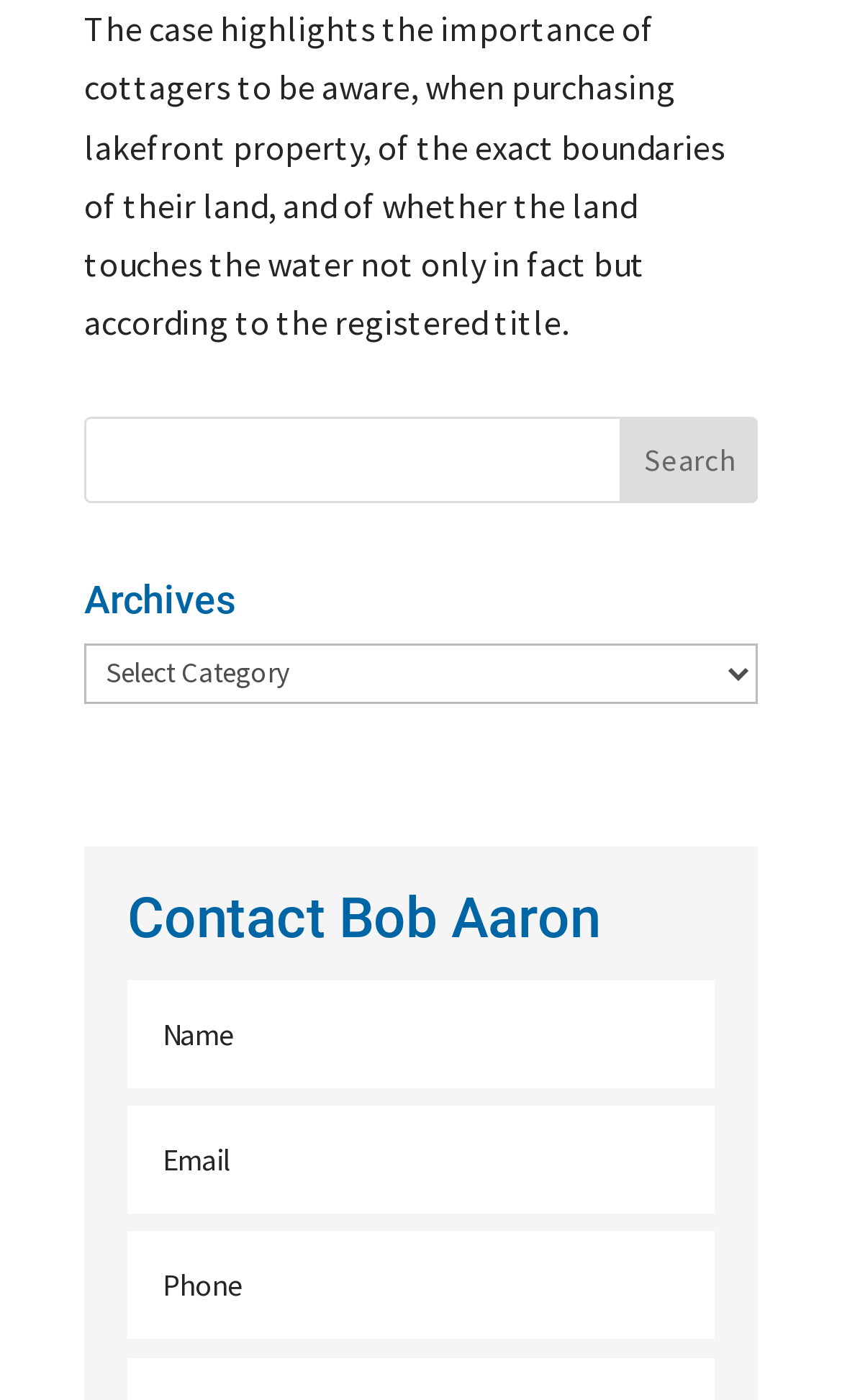Locate the bounding box of the UI element described in the following text: "value="Search"".

[0.737, 0.298, 0.9, 0.36]